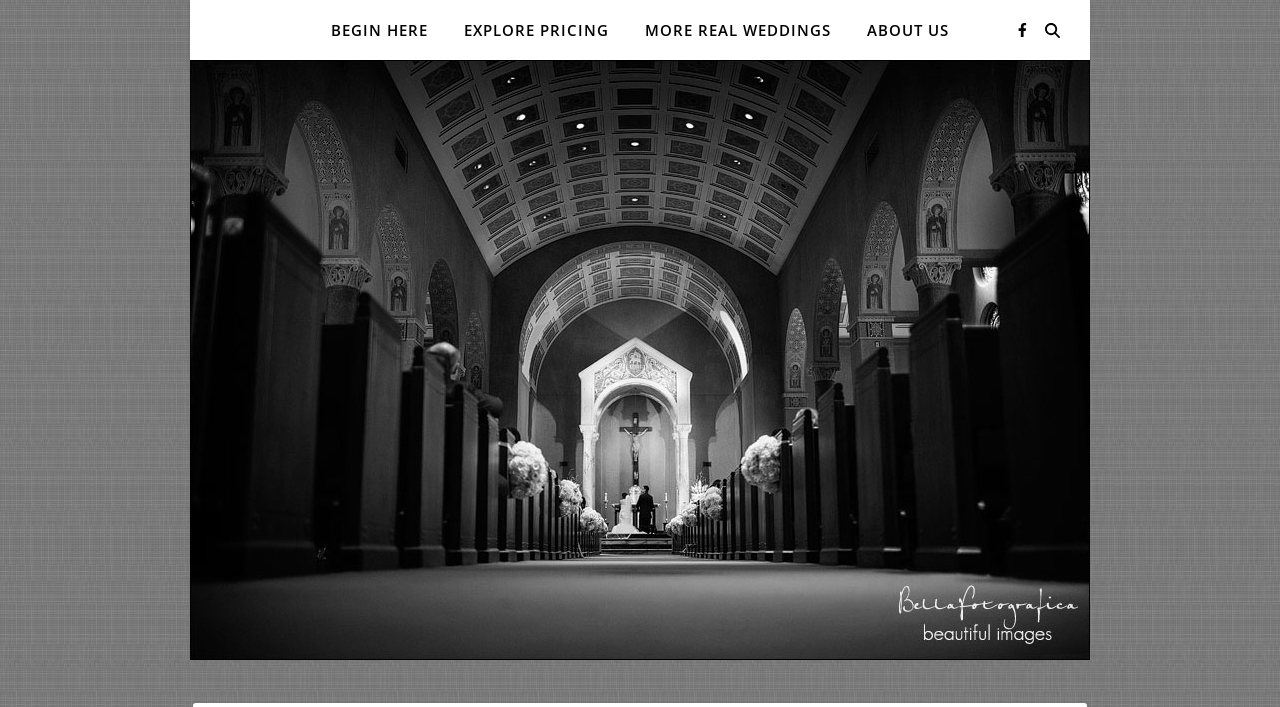Predict the bounding box for the UI component with the following description: "Explore Pricing".

[0.35, 0.0, 0.488, 0.085]